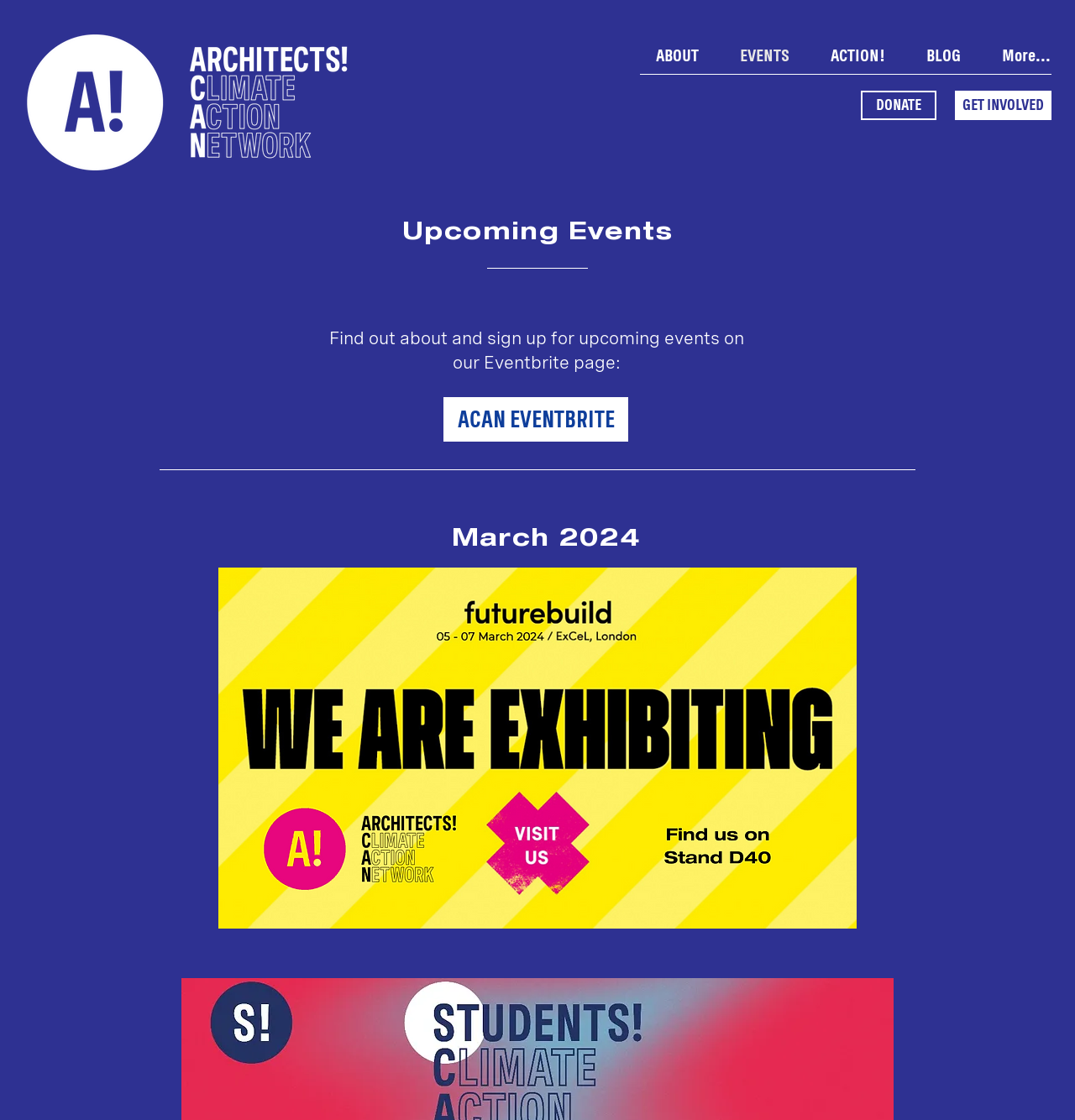Show me the bounding box coordinates of the clickable region to achieve the task as per the instruction: "Get involved with ACAN".

[0.888, 0.081, 0.978, 0.107]